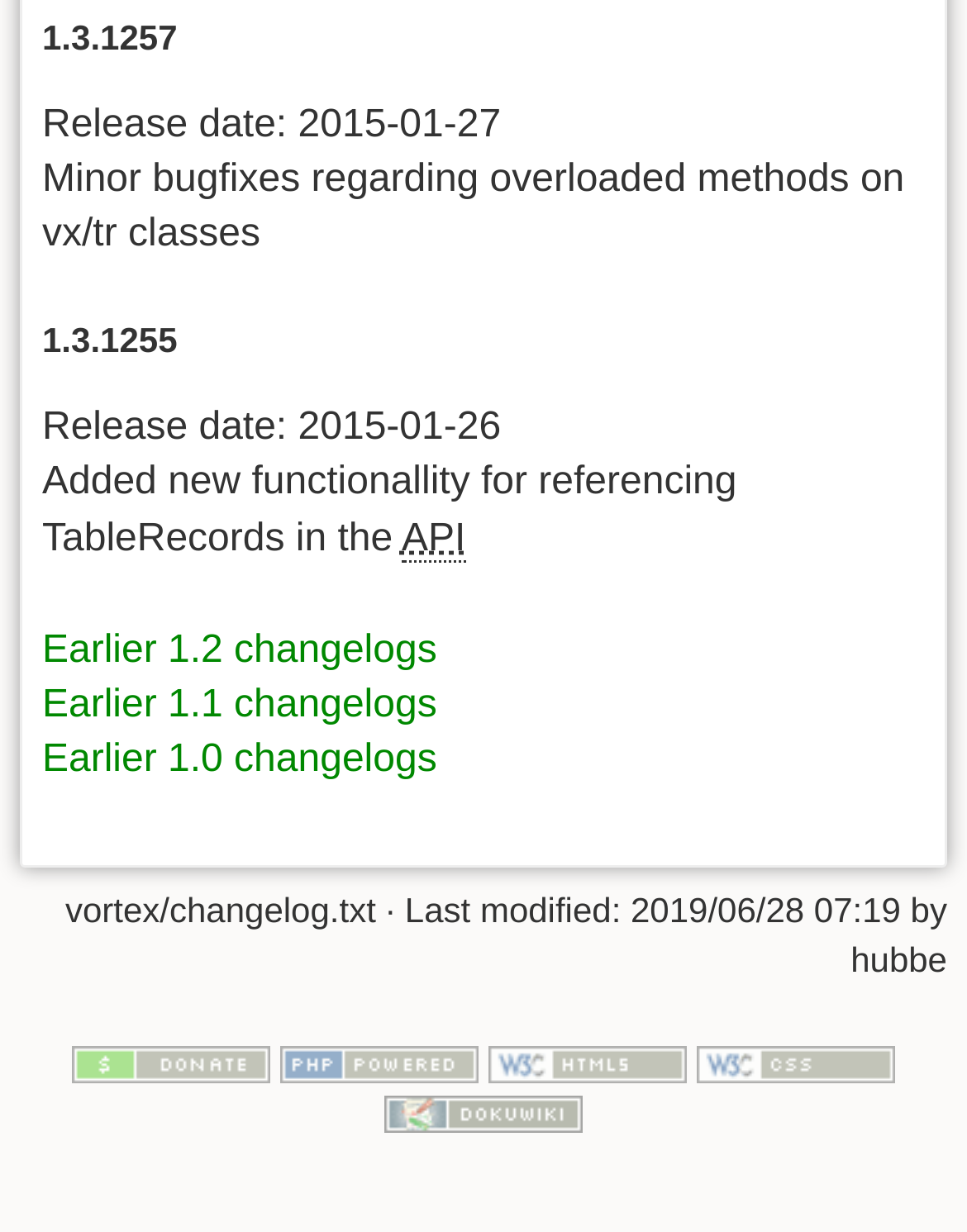Determine the bounding box for the HTML element described here: "title="Valid CSS"". The coordinates should be given as [left, top, right, bottom] with each number being a float between 0 and 1.

[0.72, 0.846, 0.925, 0.879]